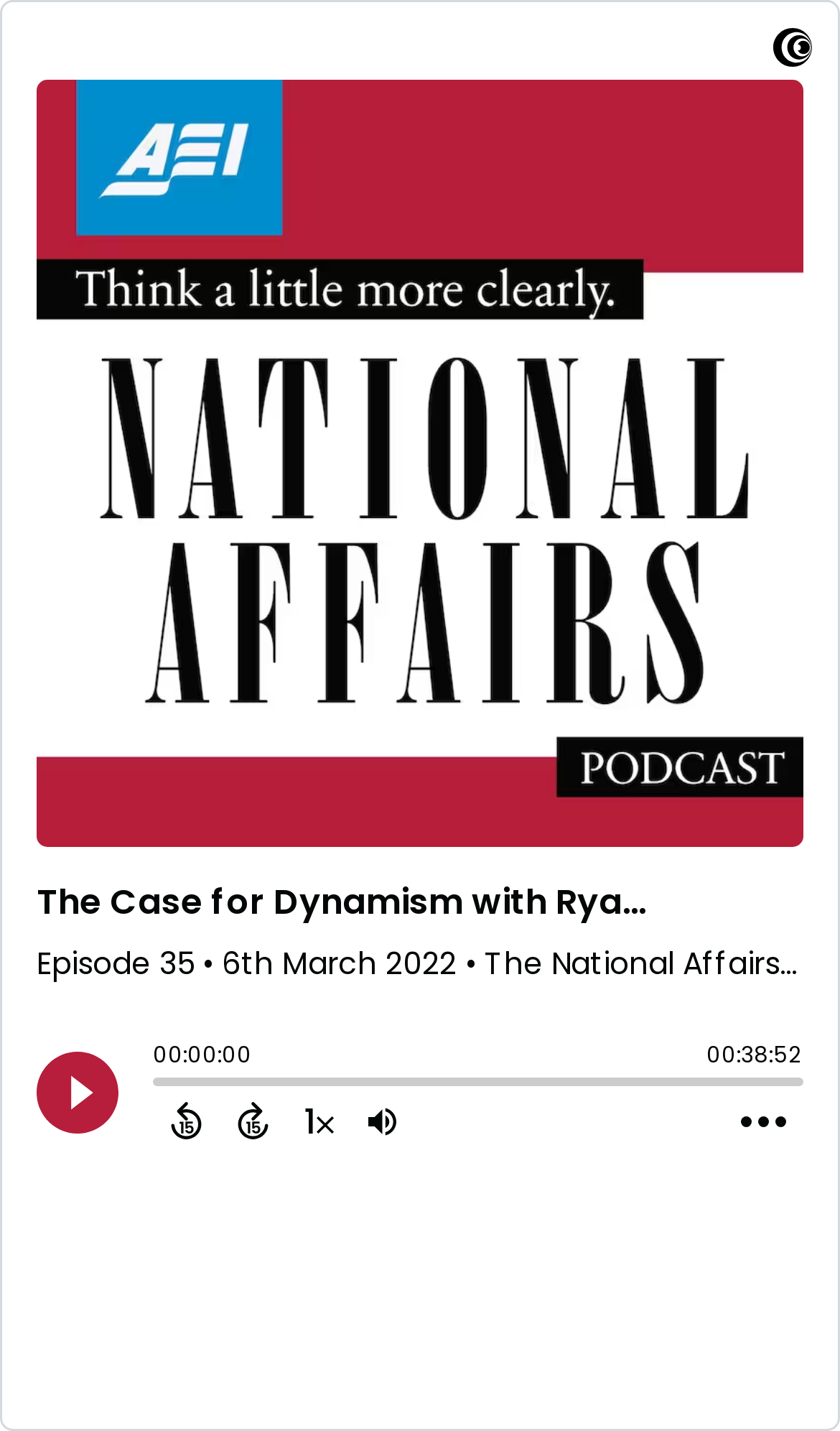Return the bounding box coordinates of the UI element that corresponds to this description: "parent_node: 00:00:00 aria-label="Play"". The coordinates must be given as four float numbers in the range of 0 and 1, [left, top, right, bottom].

[0.044, 0.735, 0.141, 0.792]